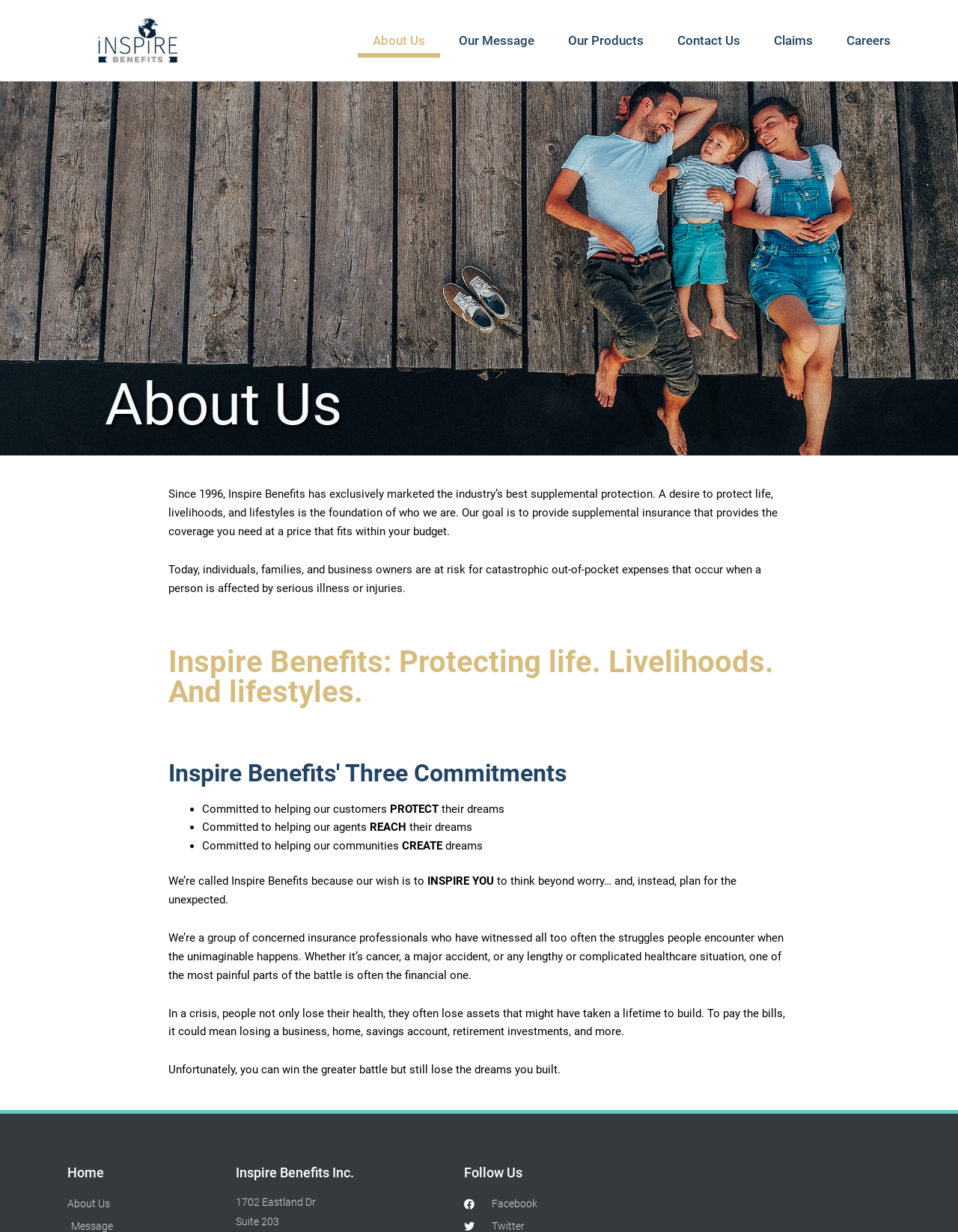Describe every aspect of the webpage comprehensively.

The webpage is about Inspire Benefits, a company that has been providing supplemental protection since 1996. At the top of the page, there are seven links: "", "About Us", "Our Message", "Our Products", "Contact Us", "Claims", and "Careers". 

Below the links, there is a heading "About Us" followed by a paragraph describing the company's mission to provide supplemental insurance that fits within customers' budgets. 

The next section has three headings: "Inspire Benefits: Protecting life. Livelihoods. And lifestyles.", "Inspire Benefits' Three Commitments", and a list of three commitments: "Committed to helping our customers", "Committed to helping our agents", and "Committed to helping our communities". Each commitment is accompanied by a brief description and a keyword in uppercase letters: "PROTECT", "REACH", and "CREATE".

Following this section, there is a paragraph describing the company's name and its wish to inspire people to think beyond worry and plan for the unexpected. 

The next section has a series of paragraphs describing the struggles people face when dealing with serious illnesses or injuries, and how Inspire Benefits aims to help alleviate the financial burden.

At the bottom of the page, there are three sections: "Home" with a link to "About Us", "Inspire Benefits Inc." with the company's address, and "Follow Us" with a link to Facebook.